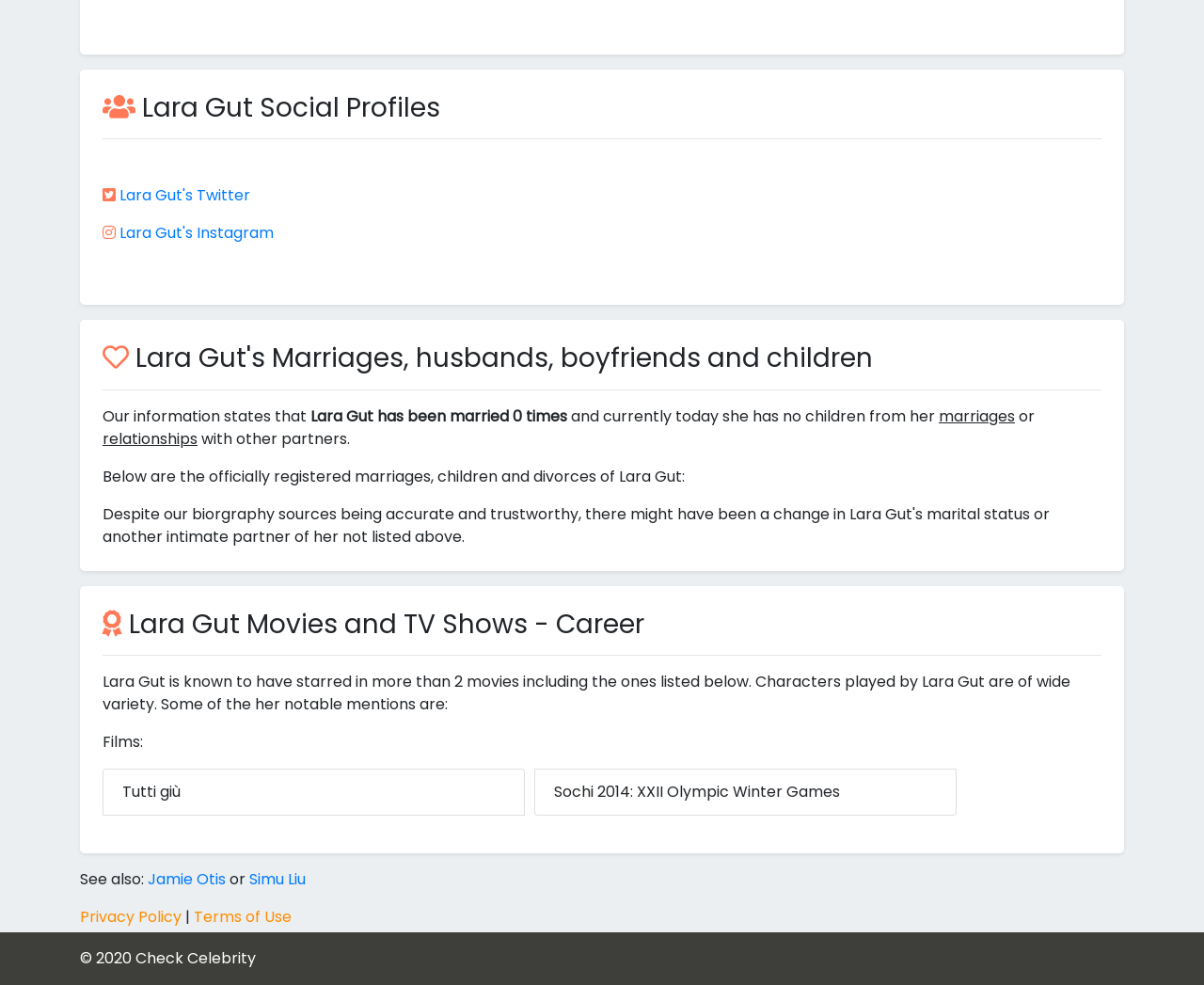Indicate the bounding box coordinates of the element that must be clicked to execute the instruction: "Read about Lara Gut's marriages and relationships". The coordinates should be given as four float numbers between 0 and 1, i.e., [left, top, right, bottom].

[0.085, 0.348, 0.915, 0.38]